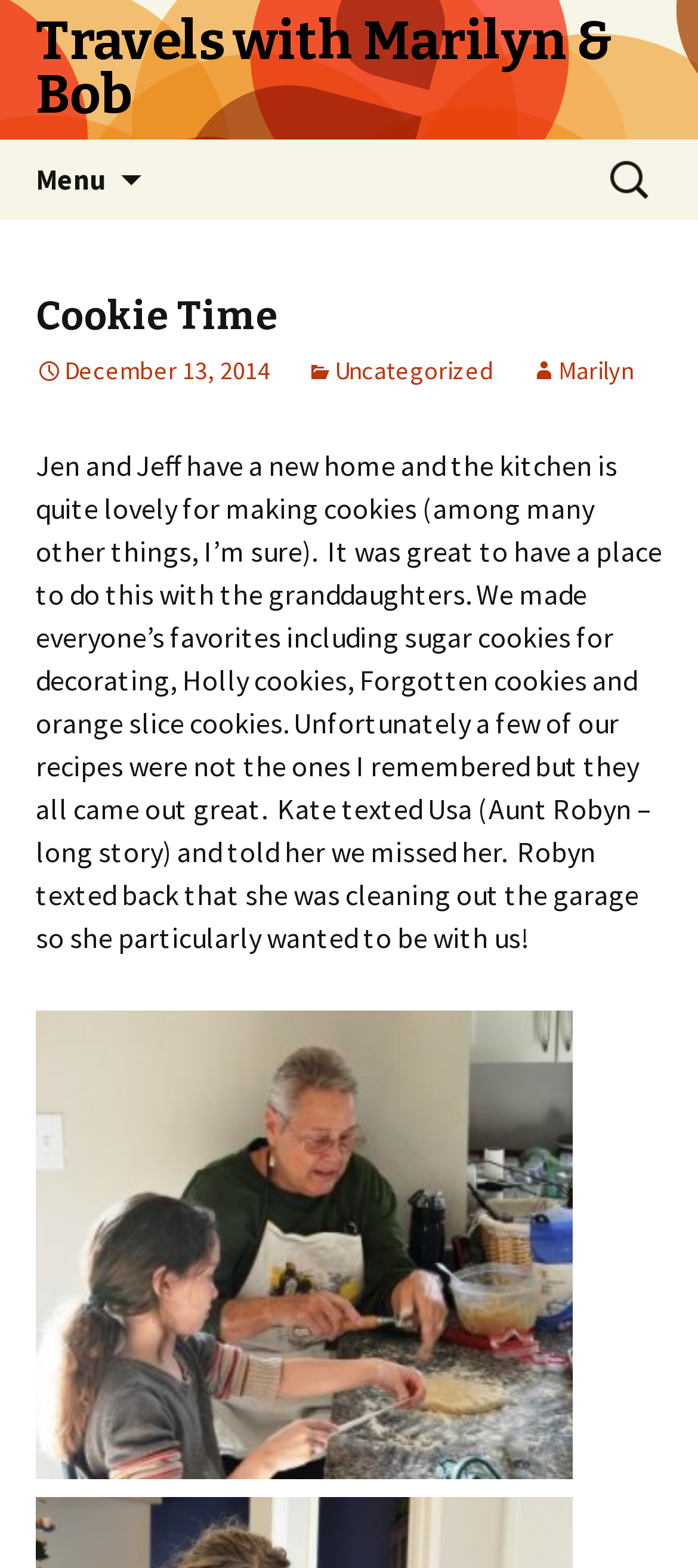Given the element description "Menu" in the screenshot, predict the bounding box coordinates of that UI element.

[0.0, 0.089, 0.203, 0.14]